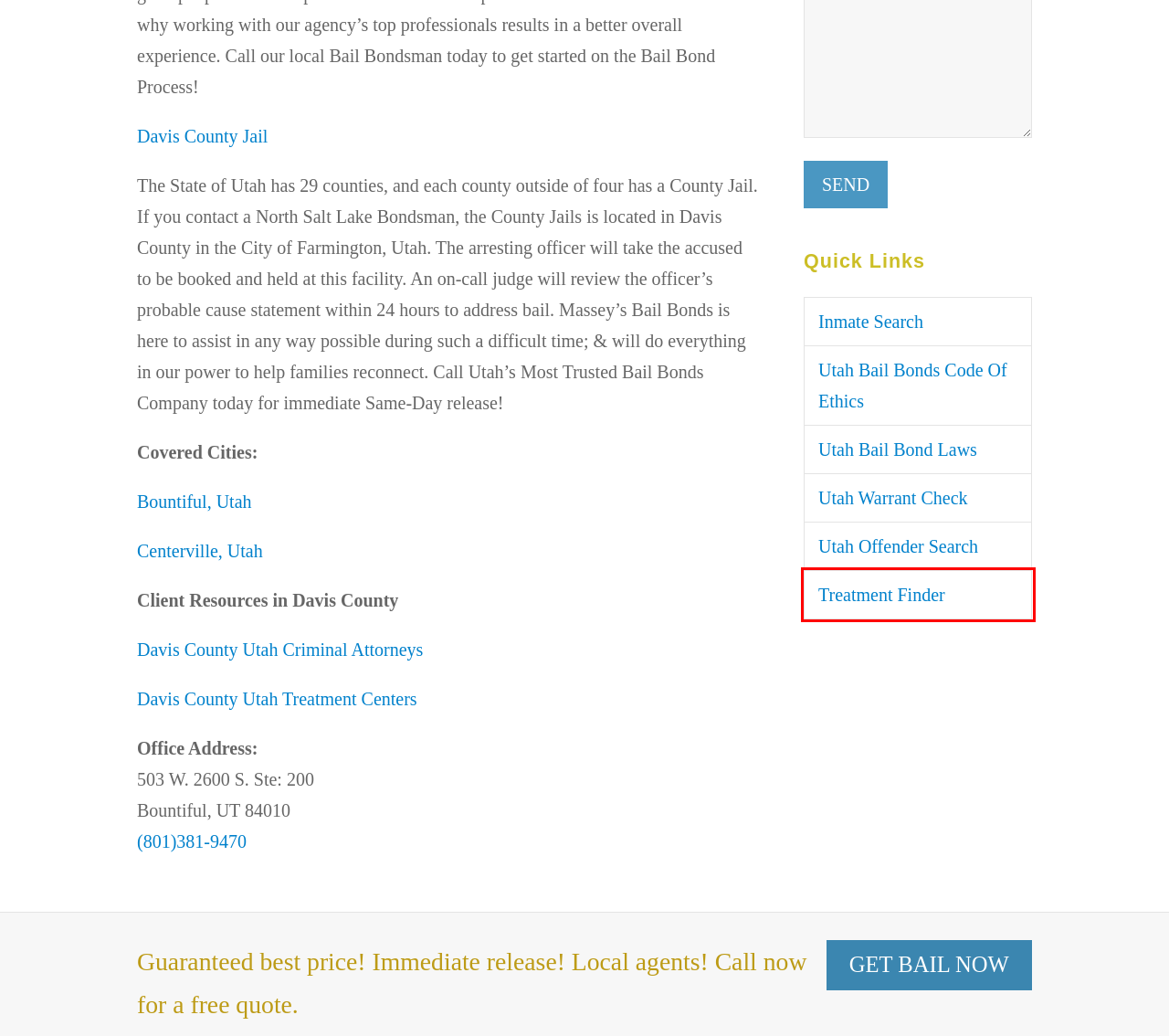Evaluate the webpage screenshot and identify the element within the red bounding box. Select the webpage description that best fits the new webpage after clicking the highlighted element. Here are the candidates:
A. Offender Search - Utah Department of Corrections
B. Bail Bonds Code of Ethics - Bail Bondsman's - Massey's Bail Bonds
C. Utah Bail Bonds Agent Centerville - Best Rate Guarantee!
D. 12 Step Program Farmington, Utah - County Mental Health Service
E. Bail Bonds Near Me - Bountiful Utah's Most Trusted - 10% Fee
F. Criminal Law Firm in Farmington, Utah - Putting Clients First
G. FindTreatment.gov
H. Utah Bail Bond Laws - Utah Bail Bondsman Rules - Massey's

G